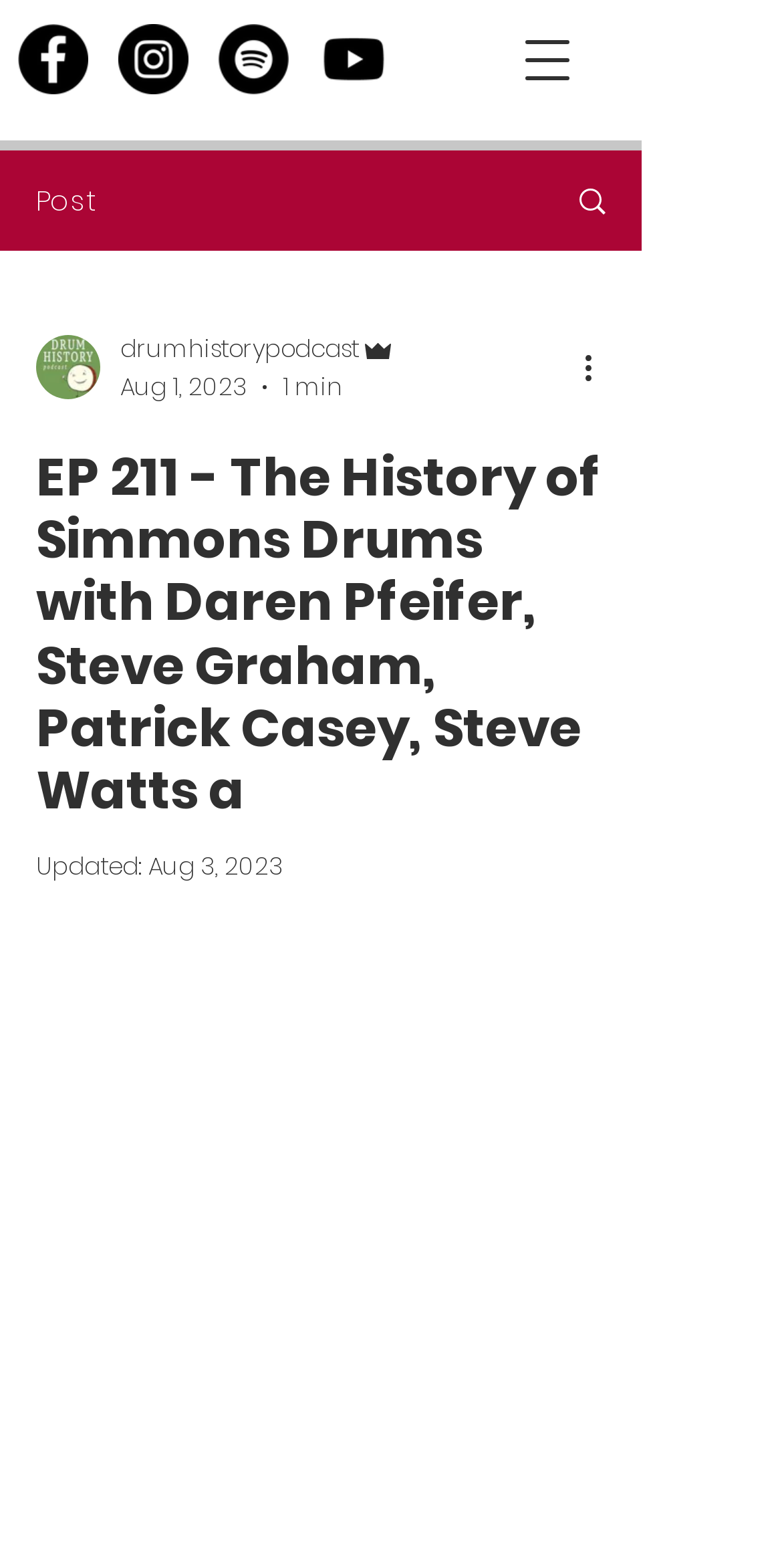What is the name of the podcast?
Please answer the question with a detailed response using the information from the screenshot.

I found the answer by looking at the social bar section, where I saw links to Facebook, Instagram, Spotify, and Youtube. Below the social bar, I saw a generic element with the text 'drumhistorypodcast', which I assume is the name of the podcast.